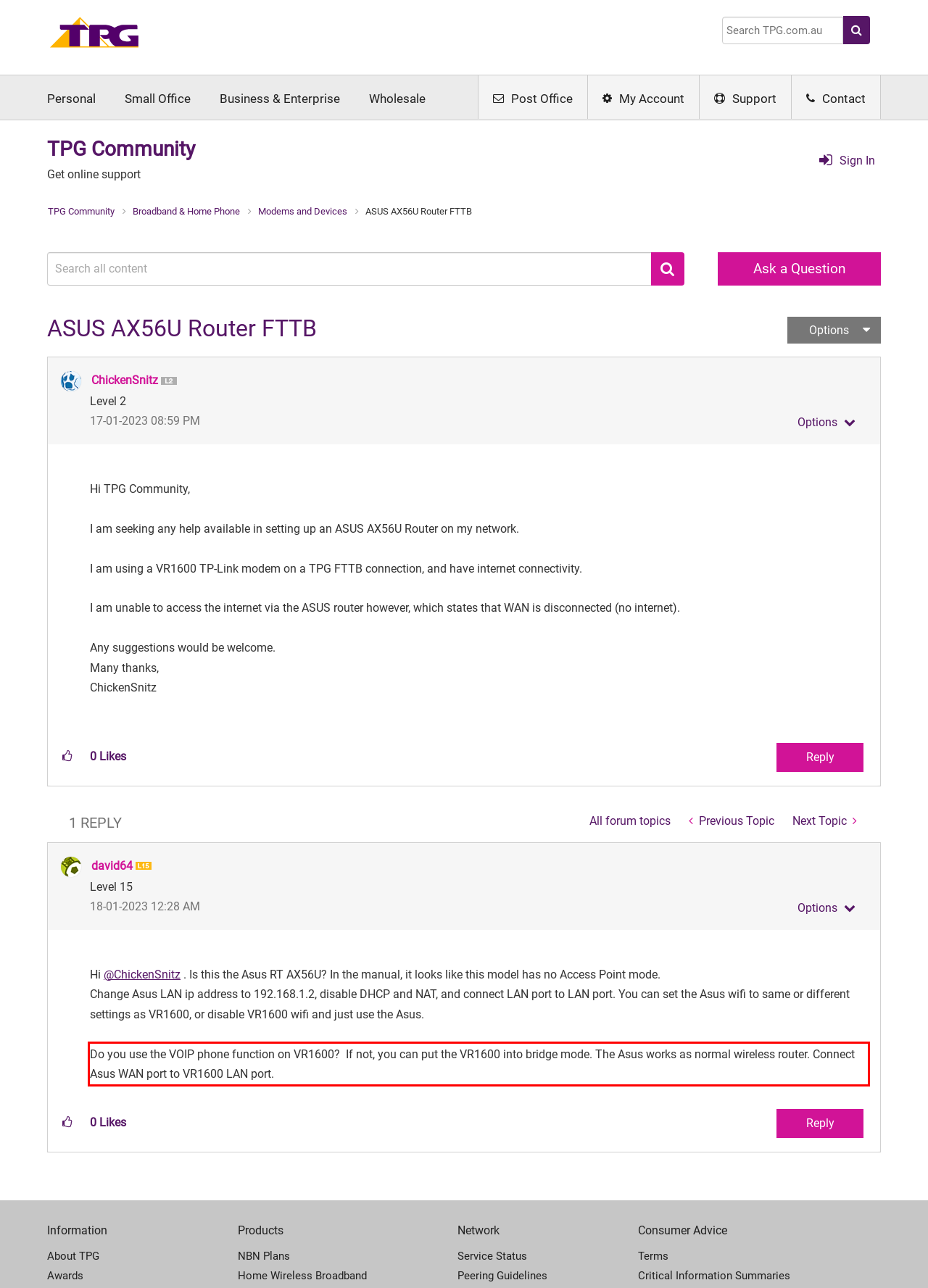Within the screenshot of the webpage, locate the red bounding box and use OCR to identify and provide the text content inside it.

Do you use the VOIP phone function on VR1600? If not, you can put the VR1600 into bridge mode. The Asus works as normal wireless router. Connect Asus WAN port to VR1600 LAN port.